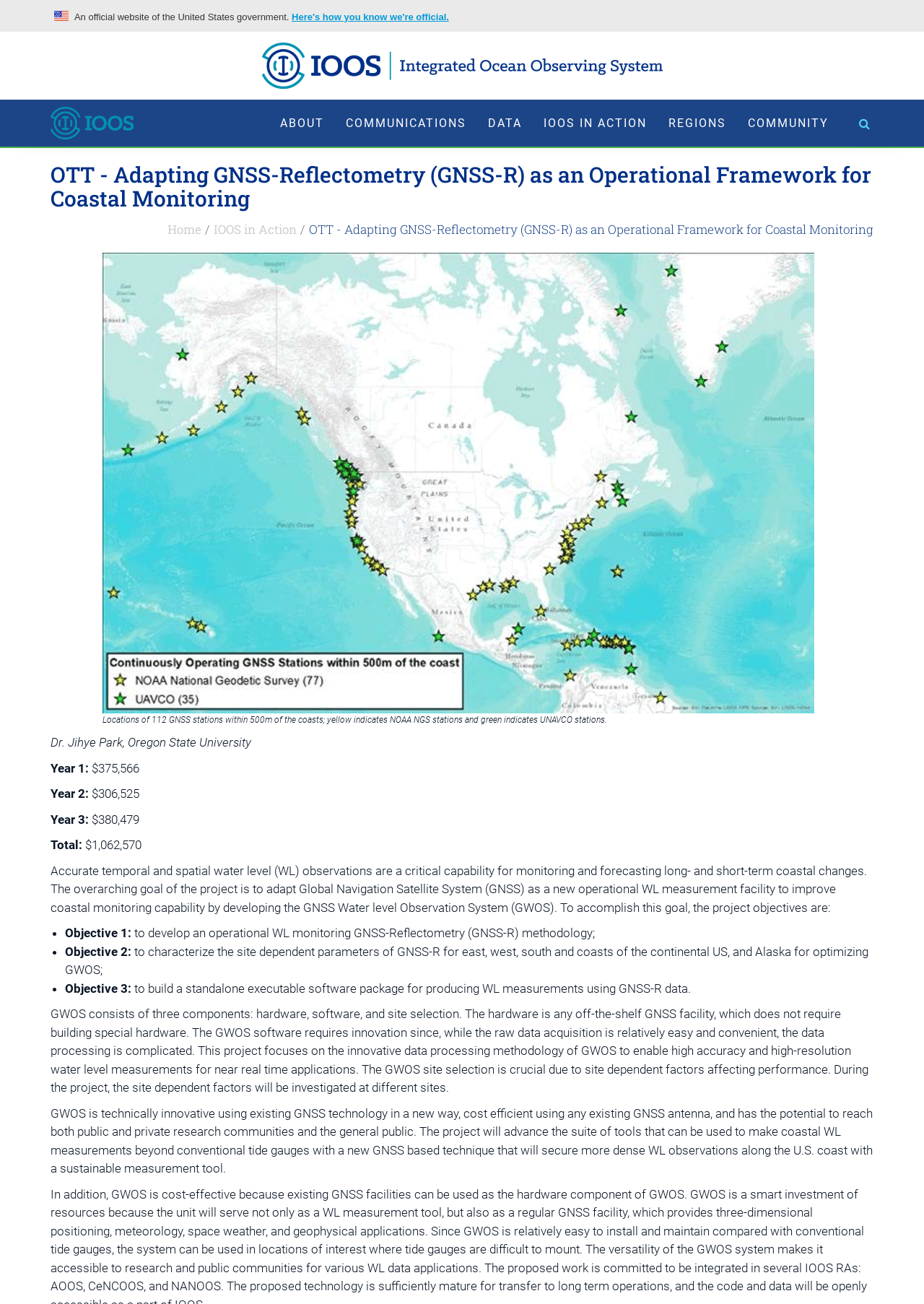Please locate the bounding box coordinates of the region I need to click to follow this instruction: "Read more about 'IOOS in Action'".

[0.231, 0.169, 0.321, 0.182]